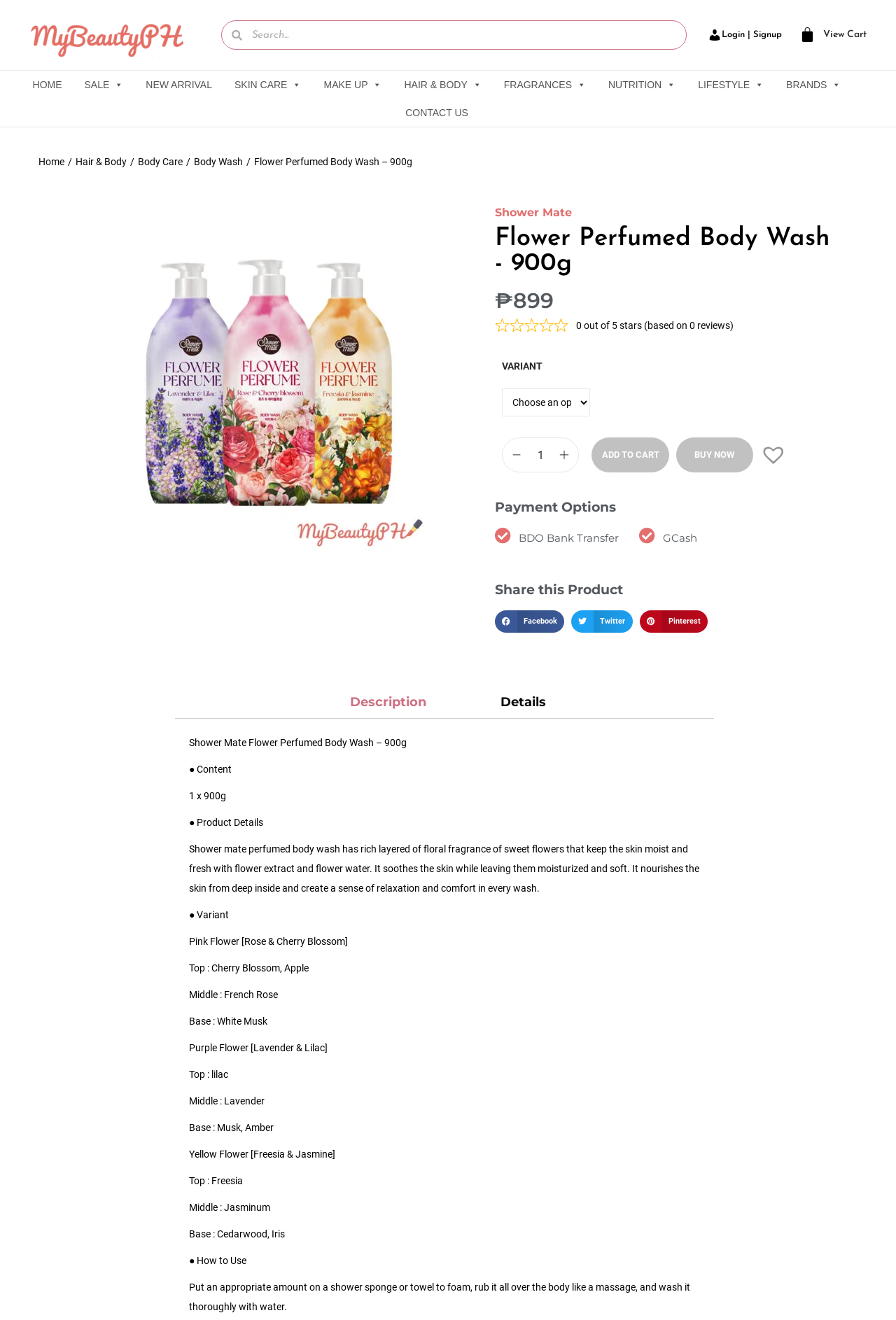Convey a detailed summary of the webpage, mentioning all key elements.

This webpage is about a product, specifically a Flower Perfumed Body Wash, with a 900g size option. At the top of the page, there is a navigation menu with links to various categories, including HOME, SALE, NEW ARRIVAL, SKIN CARE, MAKE UP, HAIR & BODY, FRAGRANCES, NUTRITION, LIFESTYLE, and BRANDS. Below the navigation menu, there is a search bar and a login/signup link.

On the left side of the page, there is a breadcrumb trail showing the product category hierarchy, with links to Home, Hair & Body, and Body Care. Next to the breadcrumb trail, there is a product image.

The main product information section is on the right side of the page. It displays the product name, "Flower Perfumed Body Wash - 900g", and its price, "₱899". Below the product name and price, there is a rating section showing 0 out of 5 stars based on 0 reviews.

Under the rating section, there is a table with a VARIANT dropdown menu and a quantity spin button. Next to the table, there are two buttons, "ADD TO CART" and "BUY NOW". 

Further down the page, there is a section displaying payment options, including BDO Bank Transfer and GCash. Below the payment options, there is a "Share this Product" section with links to share the product on Facebook, Twitter, and Pinterest.

The page also has a tab list with two tabs, "Description" and "Details". The "Description" tab is selected by default and displays a detailed product description, including its content, product details, and how to use the product. The product description mentions that the body wash has a rich layered floral fragrance, soothes the skin, and nourishes it from deep inside. It also lists three variants of the product, each with a different fragrance profile.